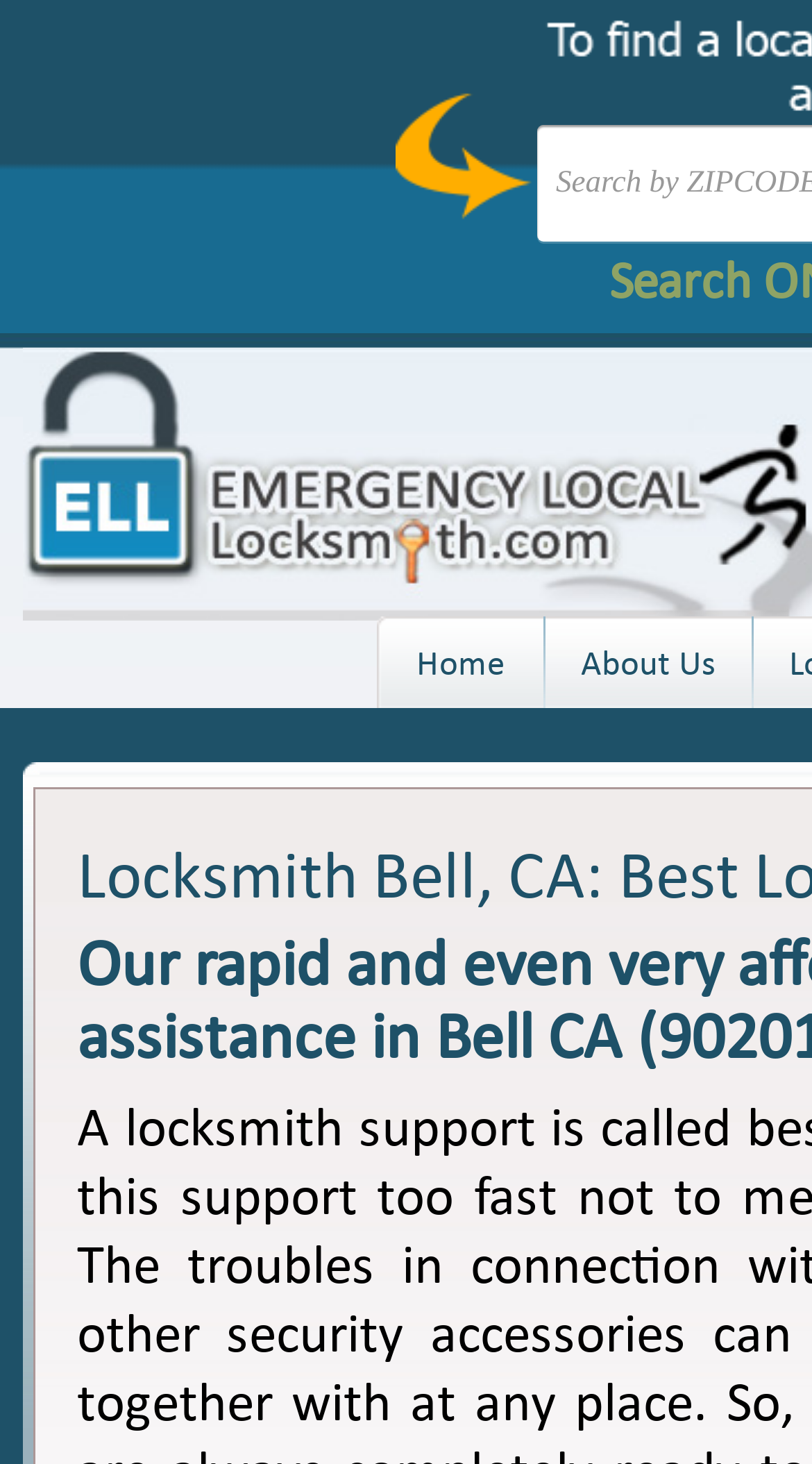Show the bounding box coordinates for the HTML element described as: "About Us".

[0.672, 0.421, 0.926, 0.488]